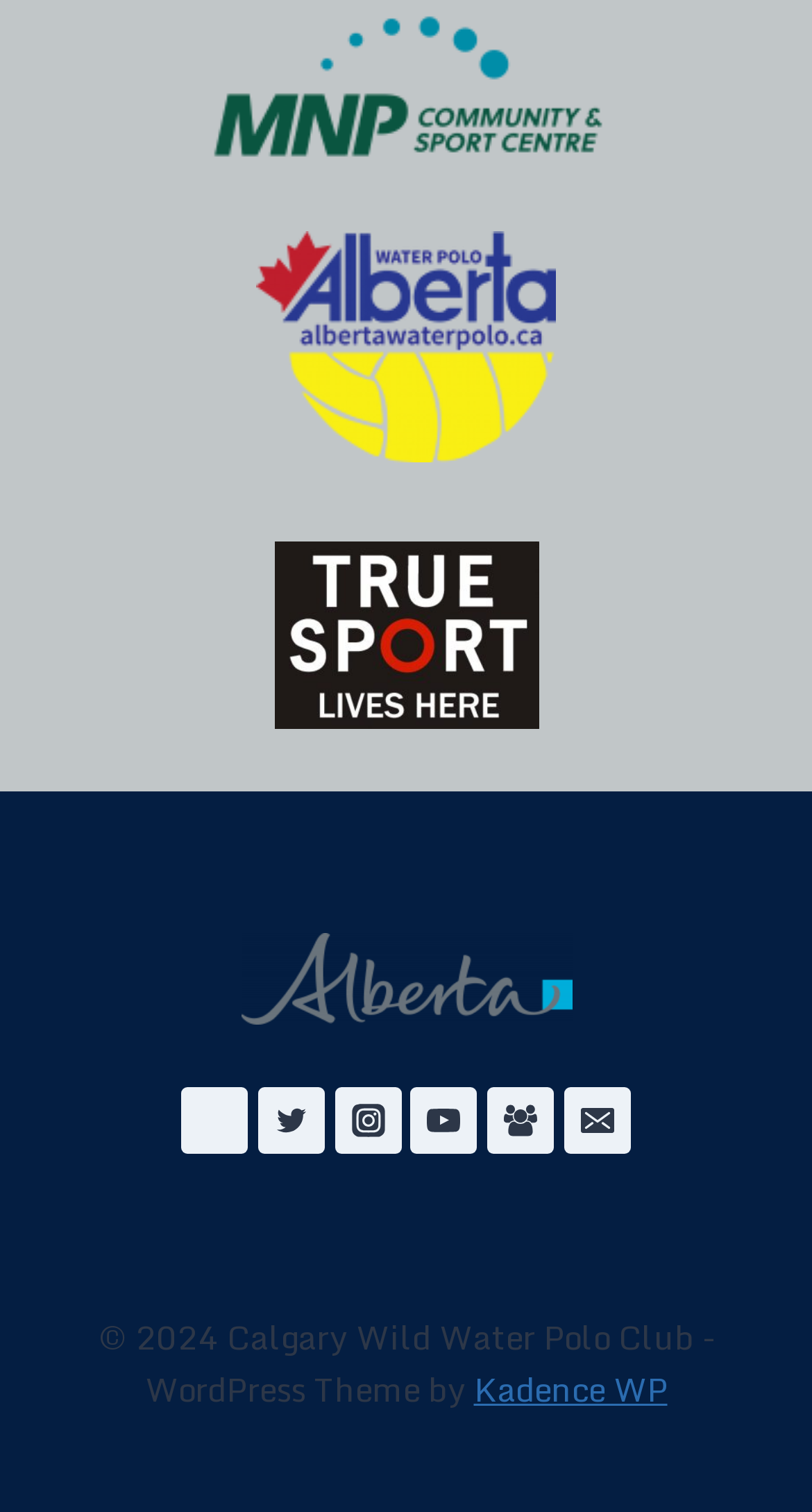Predict the bounding box coordinates of the UI element that matches this description: "Twitter". The coordinates should be in the format [left, top, right, bottom] with each value between 0 and 1.

[0.317, 0.719, 0.399, 0.763]